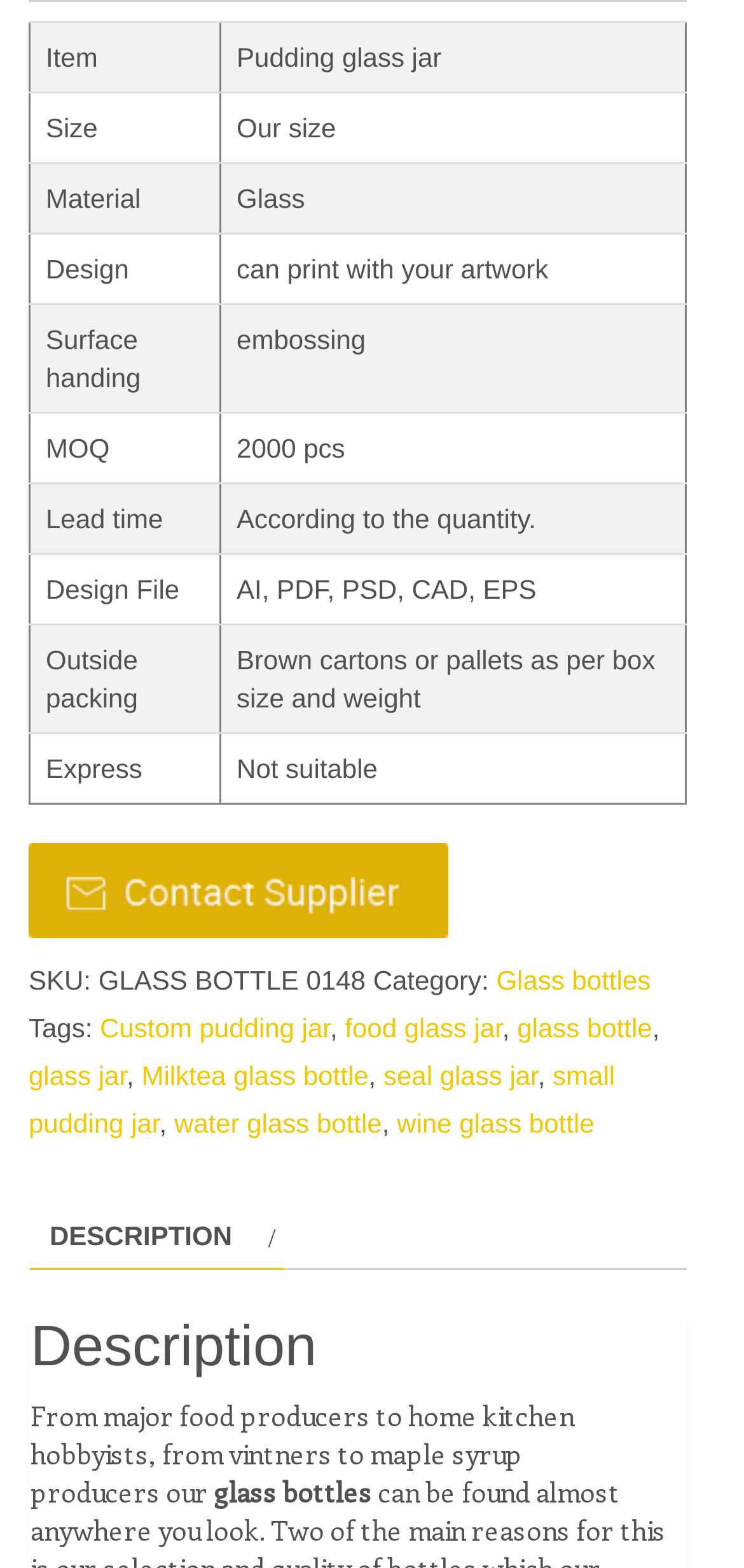From the image, can you give a detailed response to the question below:
What is the minimum order quantity?

The minimum order quantity is '2000 pcs' which is mentioned in the table cell with the header 'MOQ'.